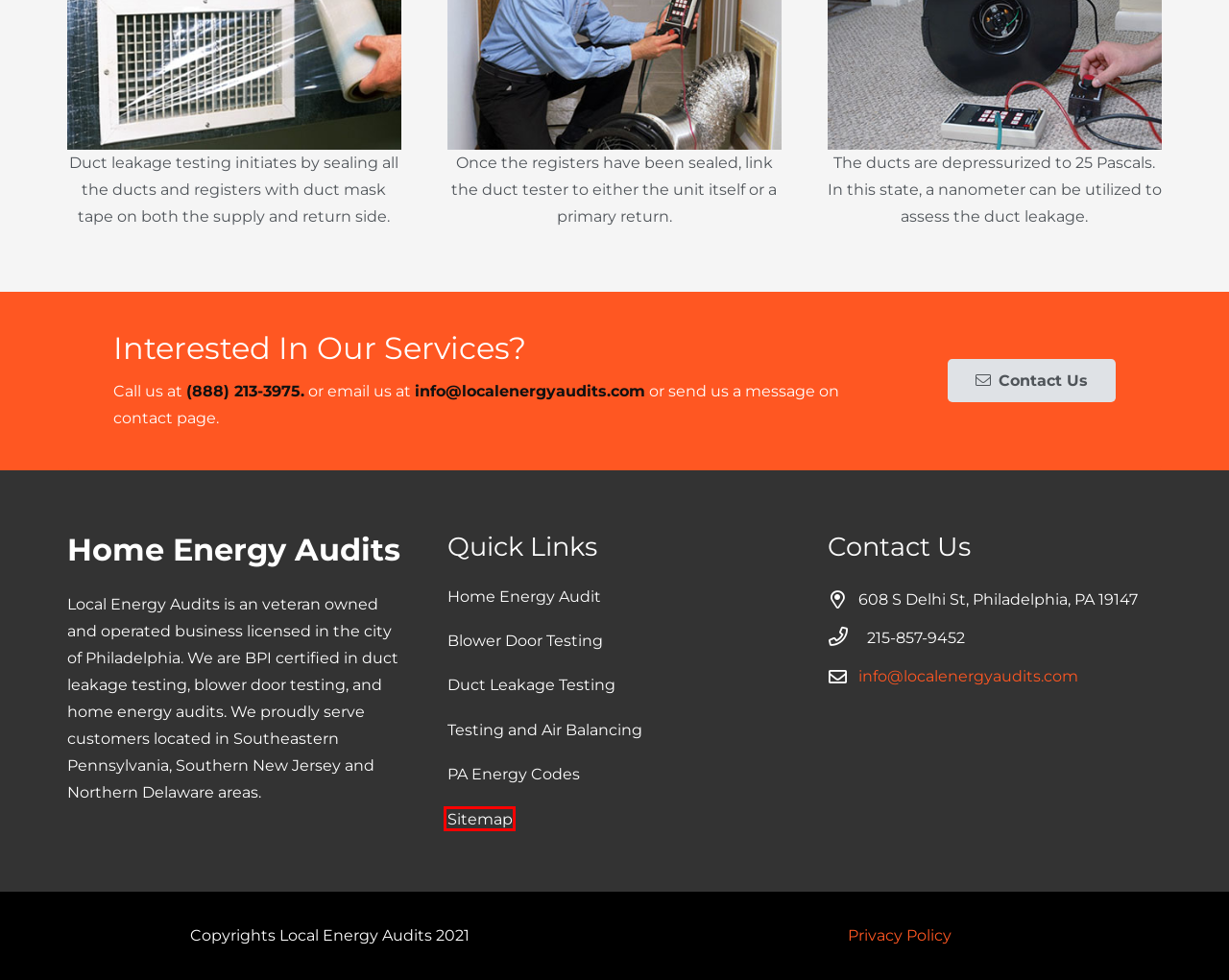Analyze the screenshot of a webpage featuring a red rectangle around an element. Pick the description that best fits the new webpage after interacting with the element inside the red bounding box. Here are the candidates:
A. Sitemap - Local Energy Audits
B. Home Energy Audit | Blower Door Test | Duct Leakage Test
C. Contact Us - Local Energy Audits
D. Duct Leakage Testing | Local Energy Audits 215-857-9452
E. Privacy Policy - Local Energy Audits
F. Blower Door Test | Local Energy Audits 215-857-9452
G. Home Energy Audit | Local Energy Audits
H. PA Energy Code Update - Local Energy Audits

A